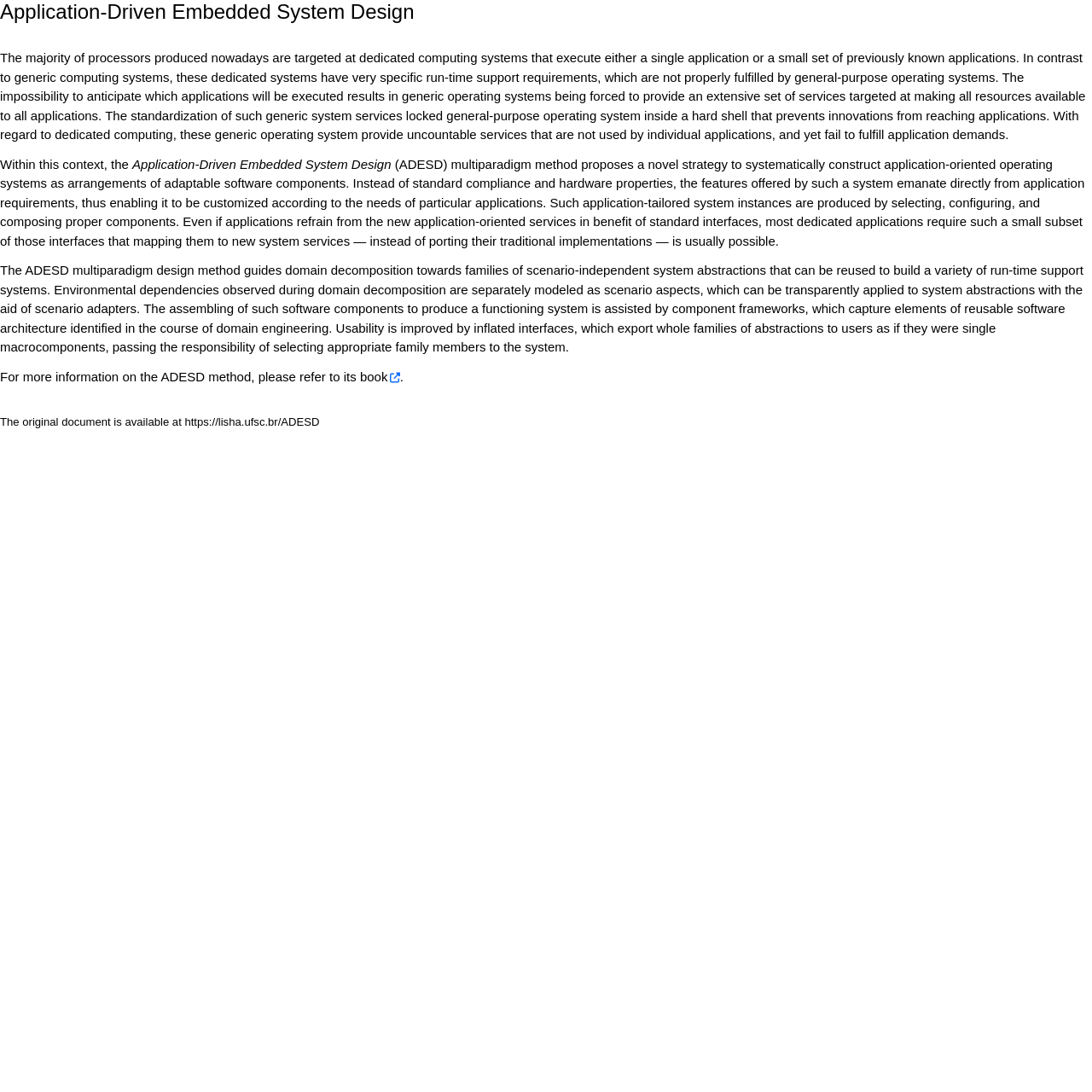What is the purpose of scenario adapters in the ADESD method?
Carefully examine the image and provide a detailed answer to the question.

The purpose of scenario adapters in the ADESD method is to apply scenario aspects to system abstractions, which are modeled separately during domain decomposition, in order to build a variety of run-time support systems.